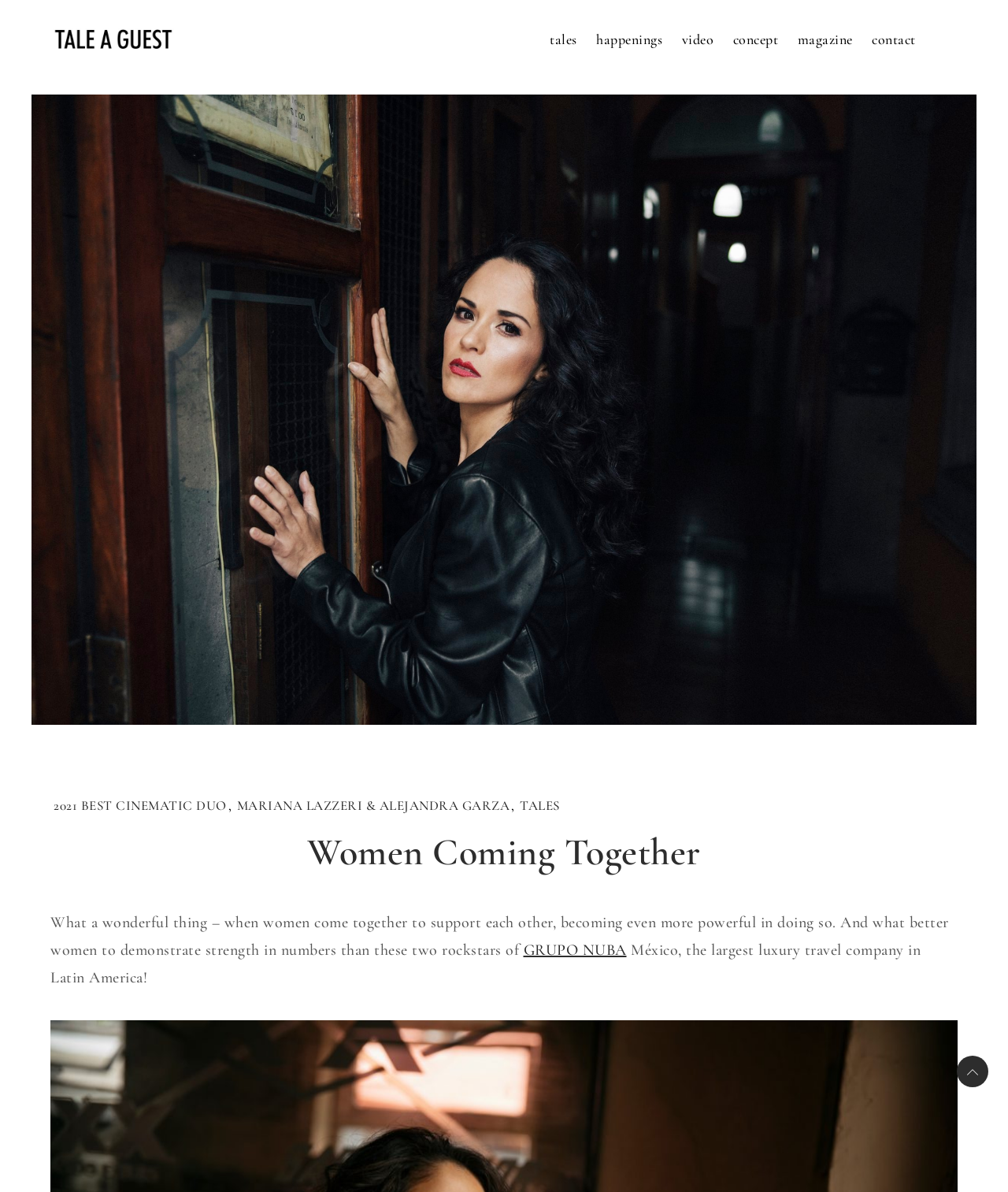What is the topic of the article?
With the help of the image, please provide a detailed response to the question.

The answer can be inferred from the heading element with the text 'Women Coming Together' and the image with the same description. The article seems to be about women supporting each other and becoming more powerful.